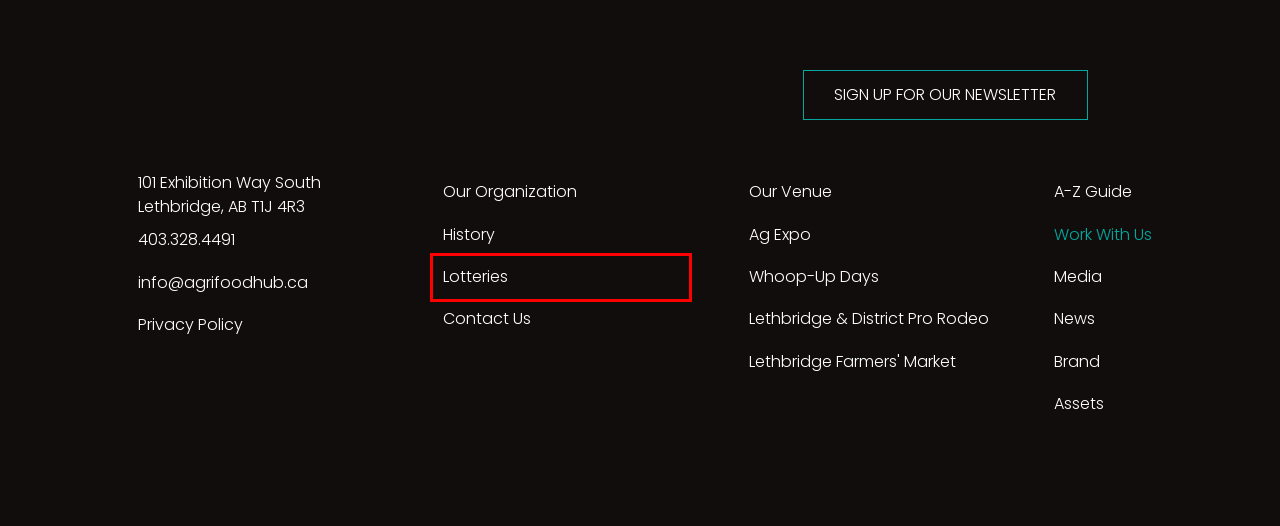You have a screenshot of a webpage, and a red bounding box highlights an element. Select the webpage description that best fits the new page after clicking the element within the bounding box. Options are:
A. Everything You Need to Know | Agri-Food Hub and Trade Centre
B. Win Big With the 50/50 Lottery | Lethbridge & District Exhibition
C. Media Inquiries | Lethbridge & District Exhibition
D. Brand Assets For Media | Lethbridge & District Exhibition
E. Brand Use Guidelines | Lethbridge & District Exhibition
F. Newsletter | Lethbridge & District Exhibition
G. Experience the Adreneline | Lethbridge & District Pro Rodeo
H. Privacy Policy | Lethbridge & District Exhibition

B